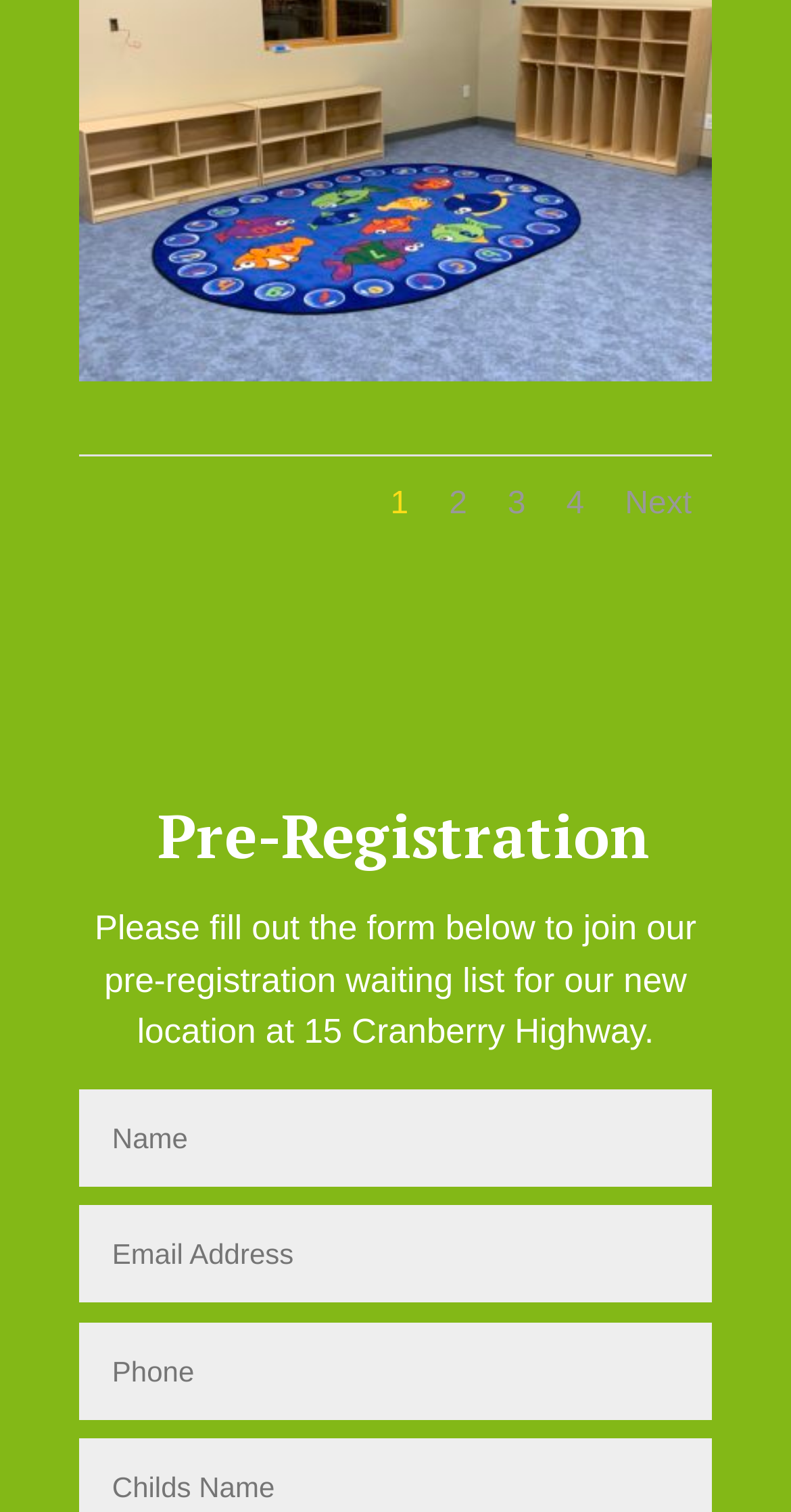Pinpoint the bounding box coordinates of the clickable area needed to execute the instruction: "fill out the first textbox". The coordinates should be specified as four float numbers between 0 and 1, i.e., [left, top, right, bottom].

[0.101, 0.72, 0.9, 0.784]